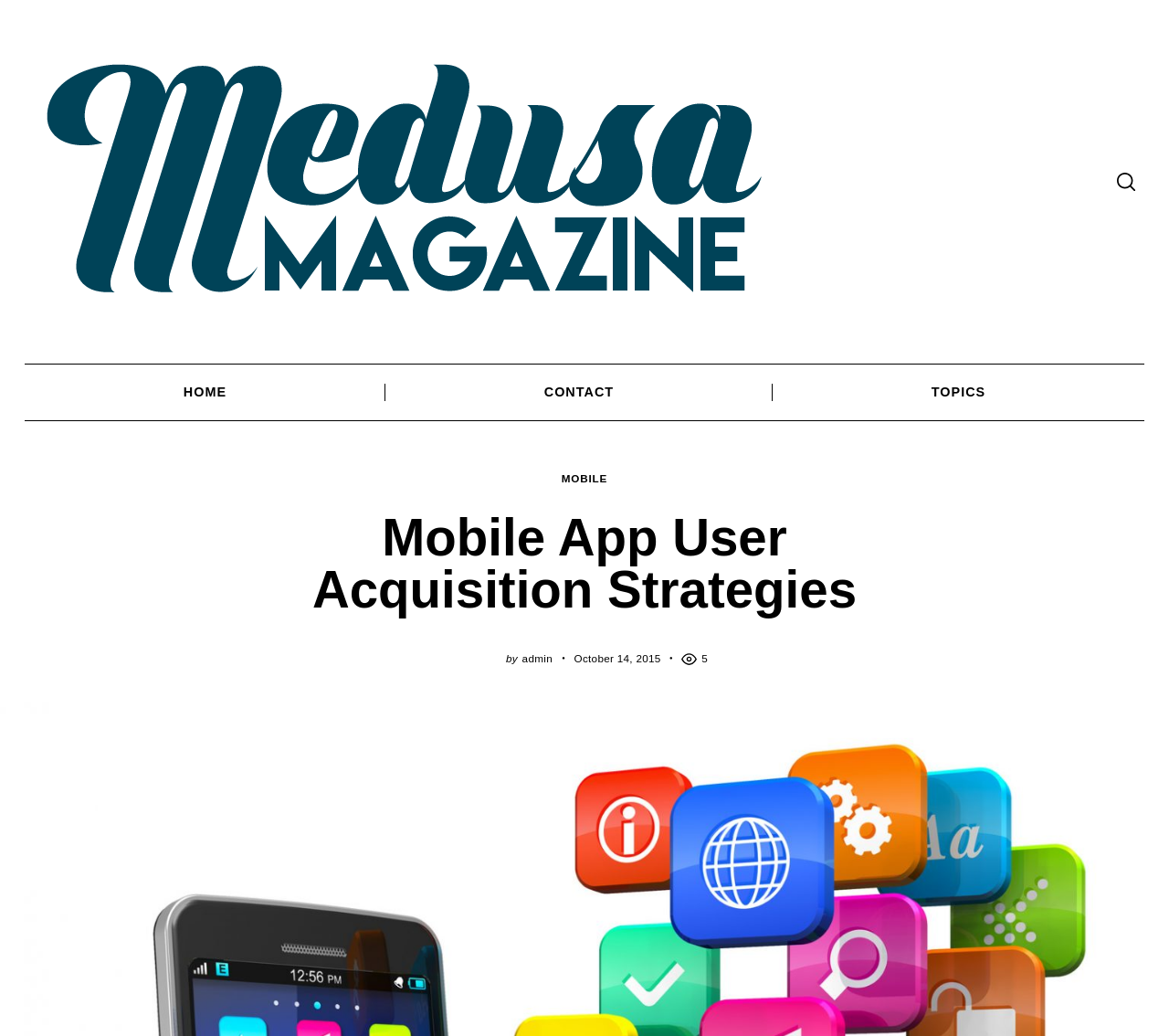Give the bounding box coordinates for this UI element: "Tetley". The coordinates should be four float numbers between 0 and 1, arranged as [left, top, right, bottom].

None